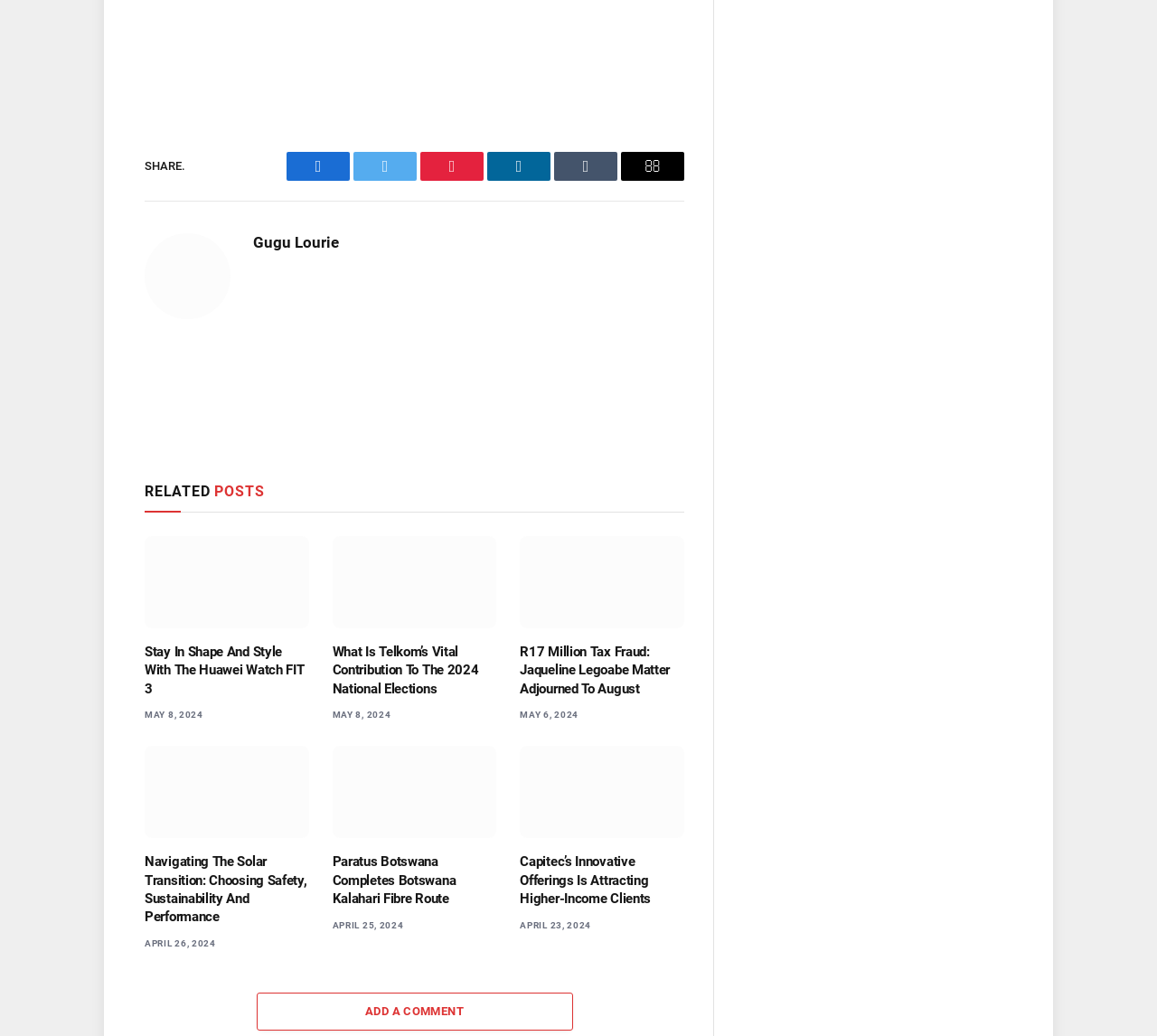Given the description of a UI element: "Pinterest", identify the bounding box coordinates of the matching element in the webpage screenshot.

[0.363, 0.098, 0.418, 0.125]